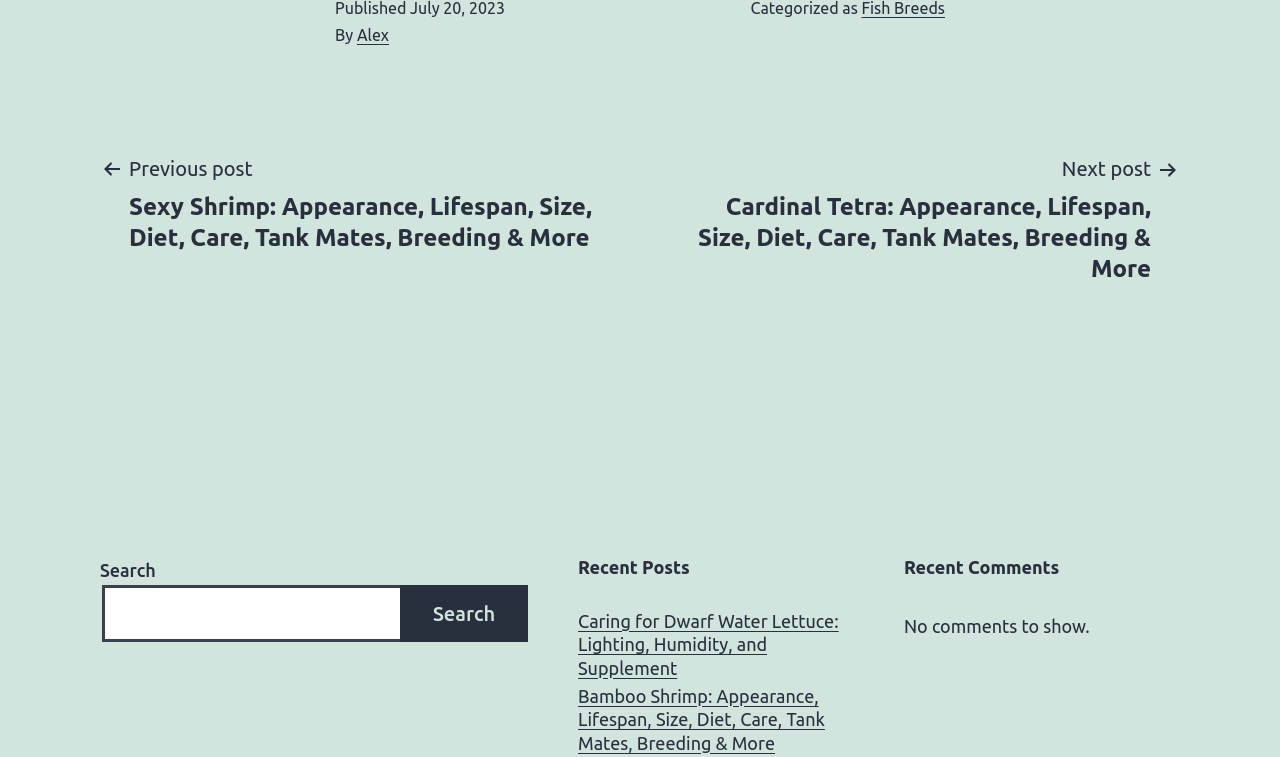What is the author of the current post?
Please elaborate on the answer to the question with detailed information.

The author of the current post is 'Alex' which is mentioned in the static text 'By Alex' at the top of the webpage.